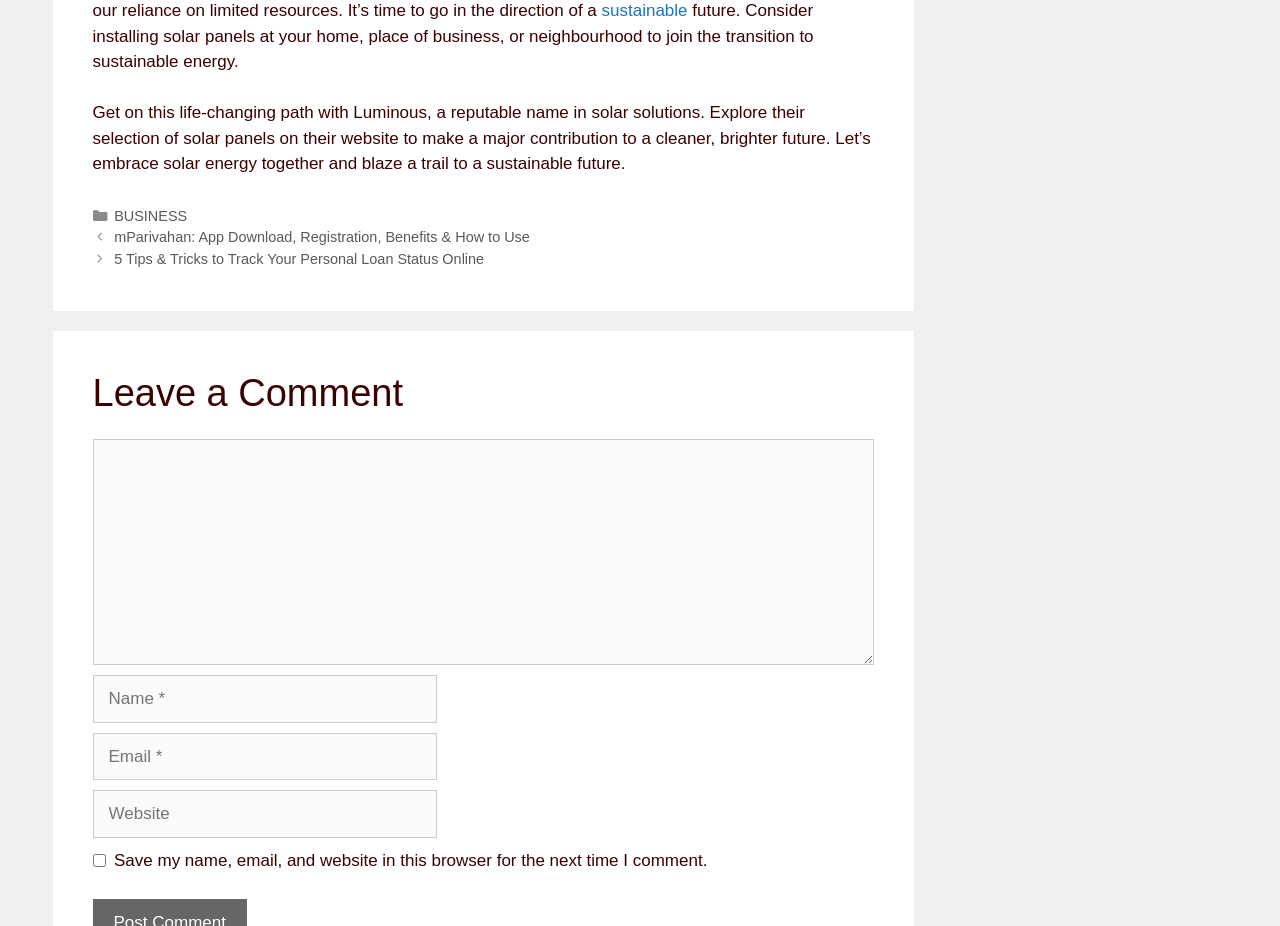Please determine the bounding box coordinates for the element that should be clicked to follow these instructions: "Enter a comment".

[0.072, 0.475, 0.683, 0.719]